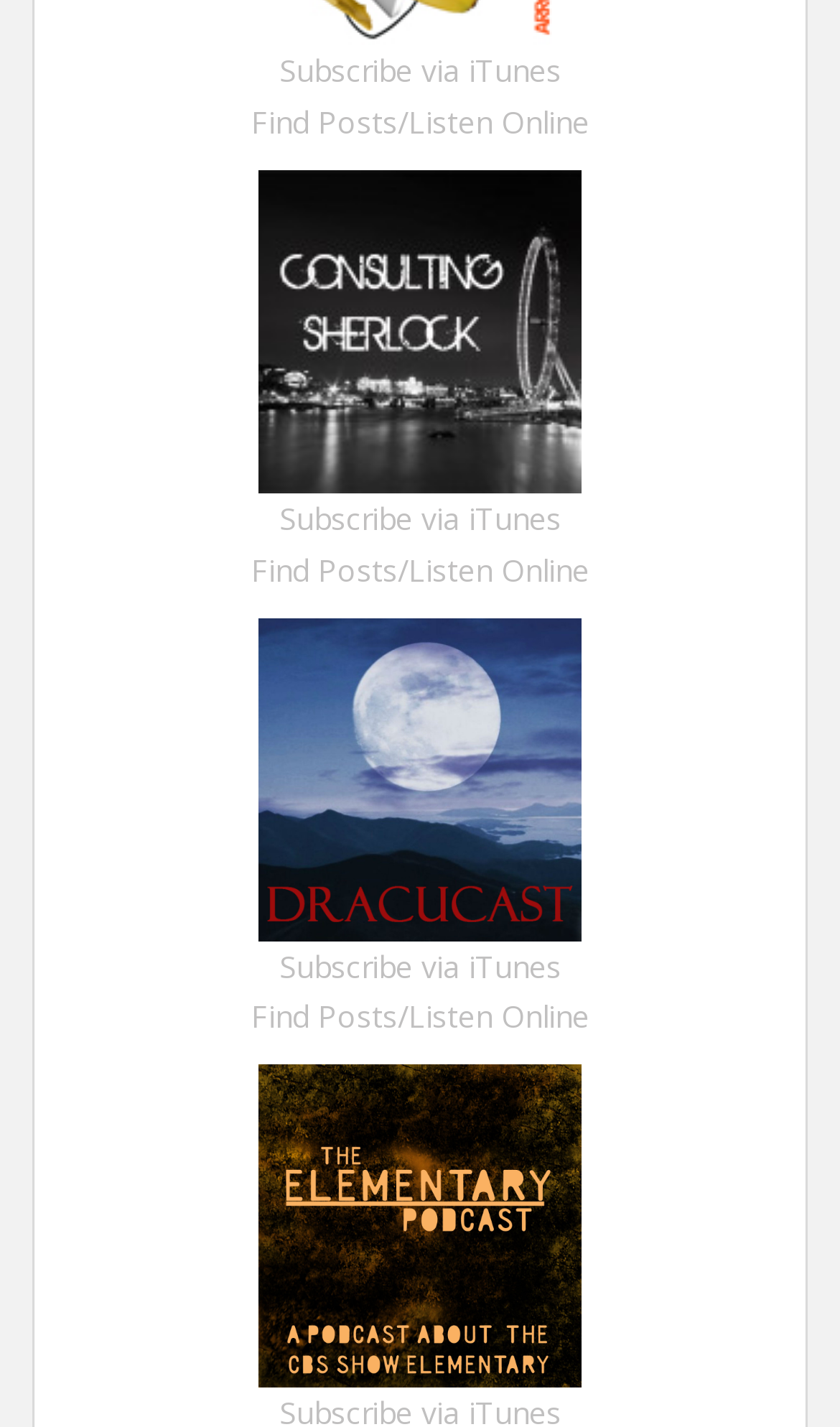Please find and report the bounding box coordinates of the element to click in order to perform the following action: "Subscribe via iTunes". The coordinates should be expressed as four float numbers between 0 and 1, in the format [left, top, right, bottom].

[0.332, 0.035, 0.668, 0.064]